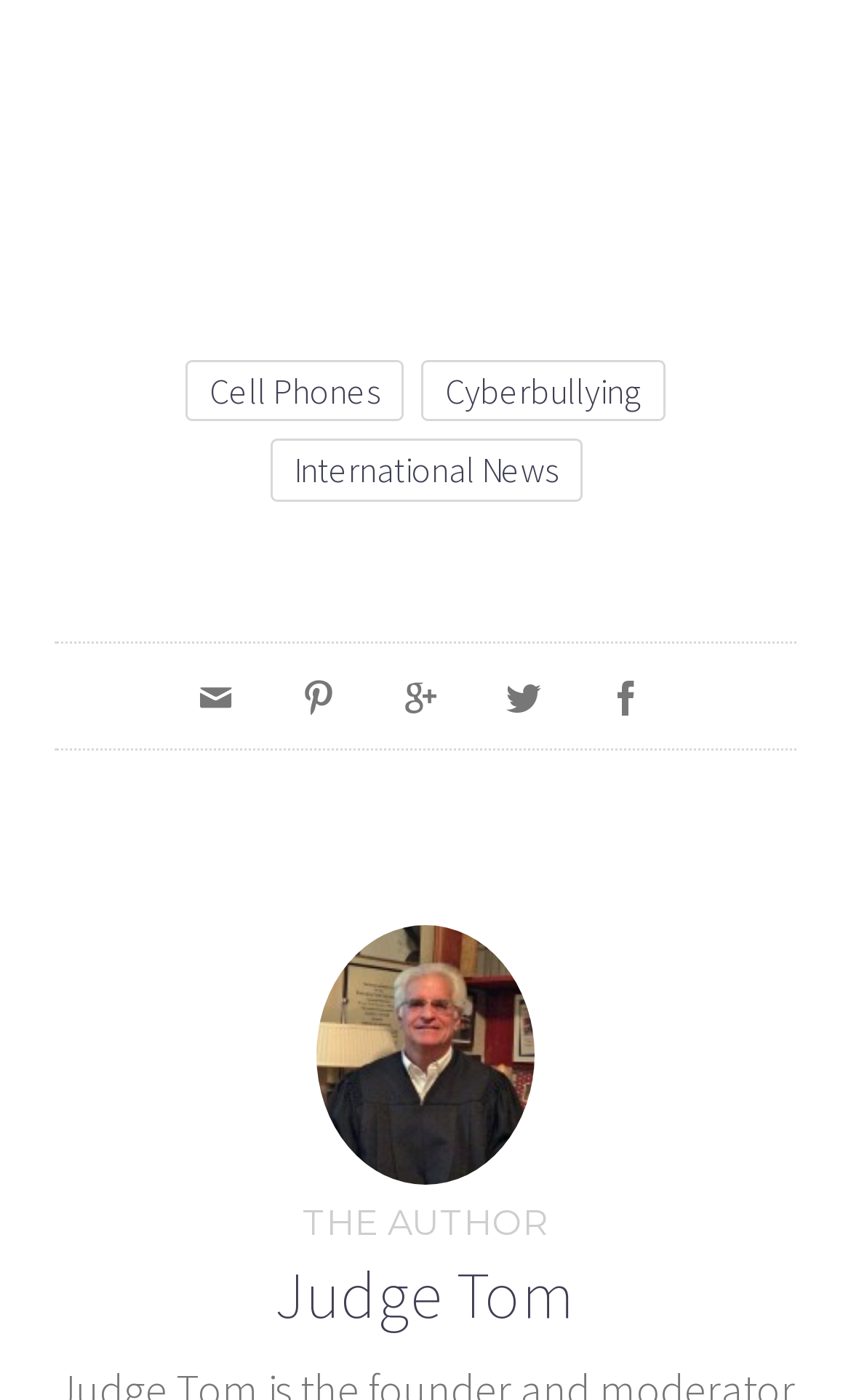Locate the bounding box coordinates of the item that should be clicked to fulfill the instruction: "Read about Cyberbullying".

[0.495, 0.257, 0.782, 0.301]